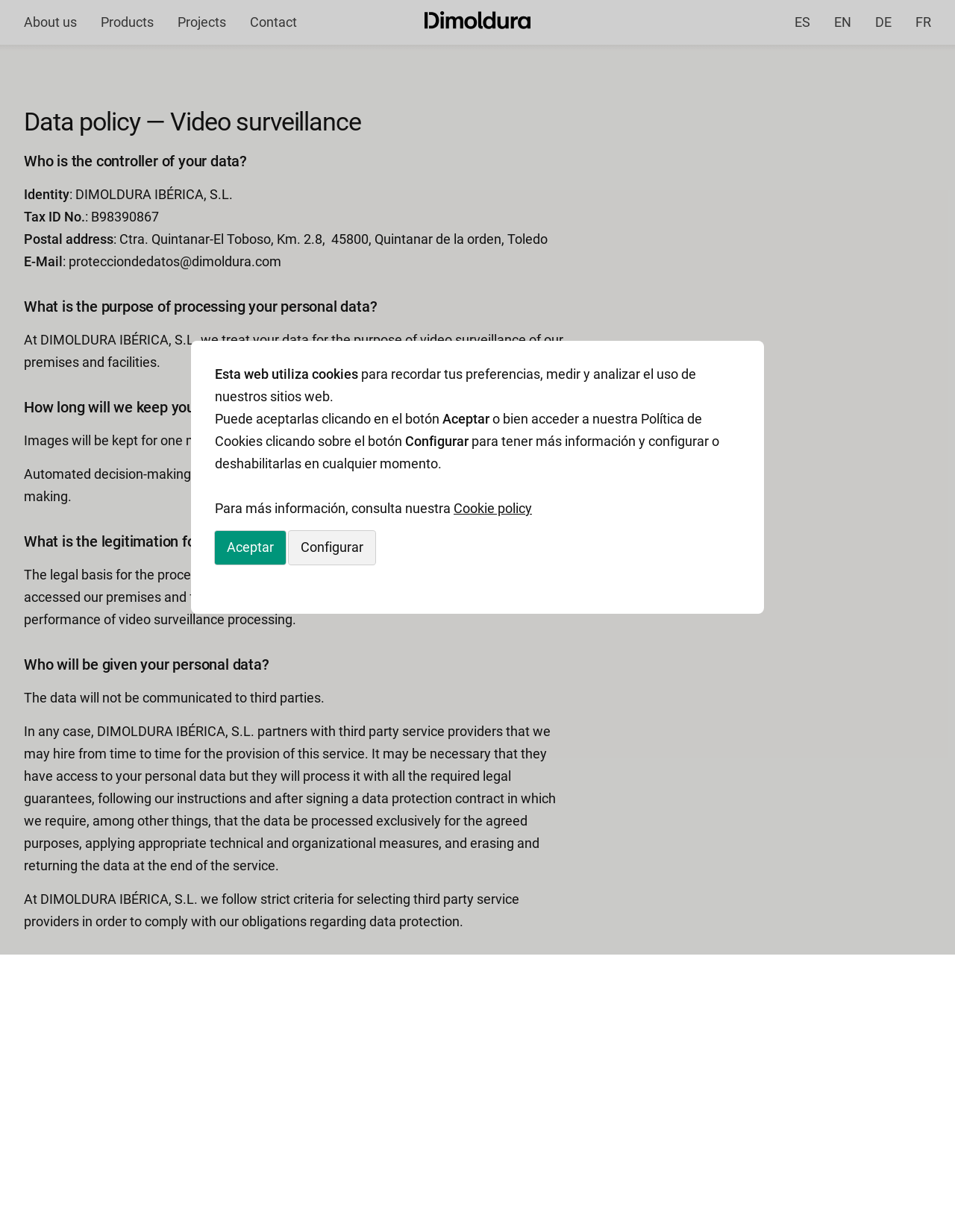Locate the bounding box coordinates of the area that needs to be clicked to fulfill the following instruction: "Add to cart". The coordinates should be in the format of four float numbers between 0 and 1, namely [left, top, right, bottom].

None